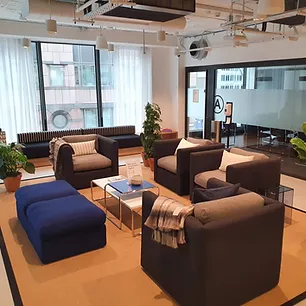What is on the glass coffee table?
From the details in the image, provide a complete and detailed answer to the question.

According to the caption, the glass coffee table in the center of the seating area holds a small stack of magazines and a decorative item, which adds to the inviting atmosphere of the space.